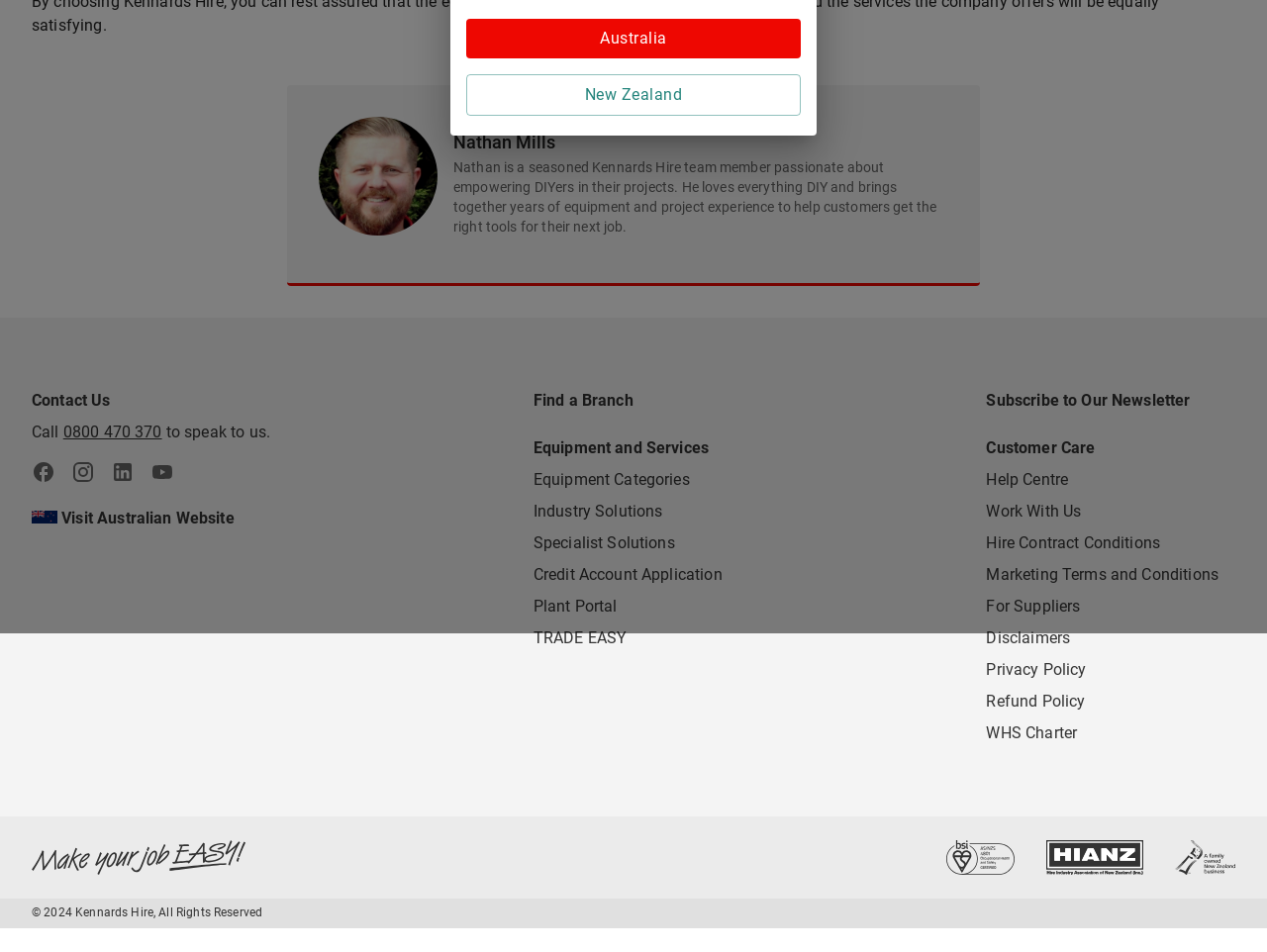Given the following UI element description: "Plant Portal", find the bounding box coordinates in the webpage screenshot.

[0.421, 0.627, 0.487, 0.646]